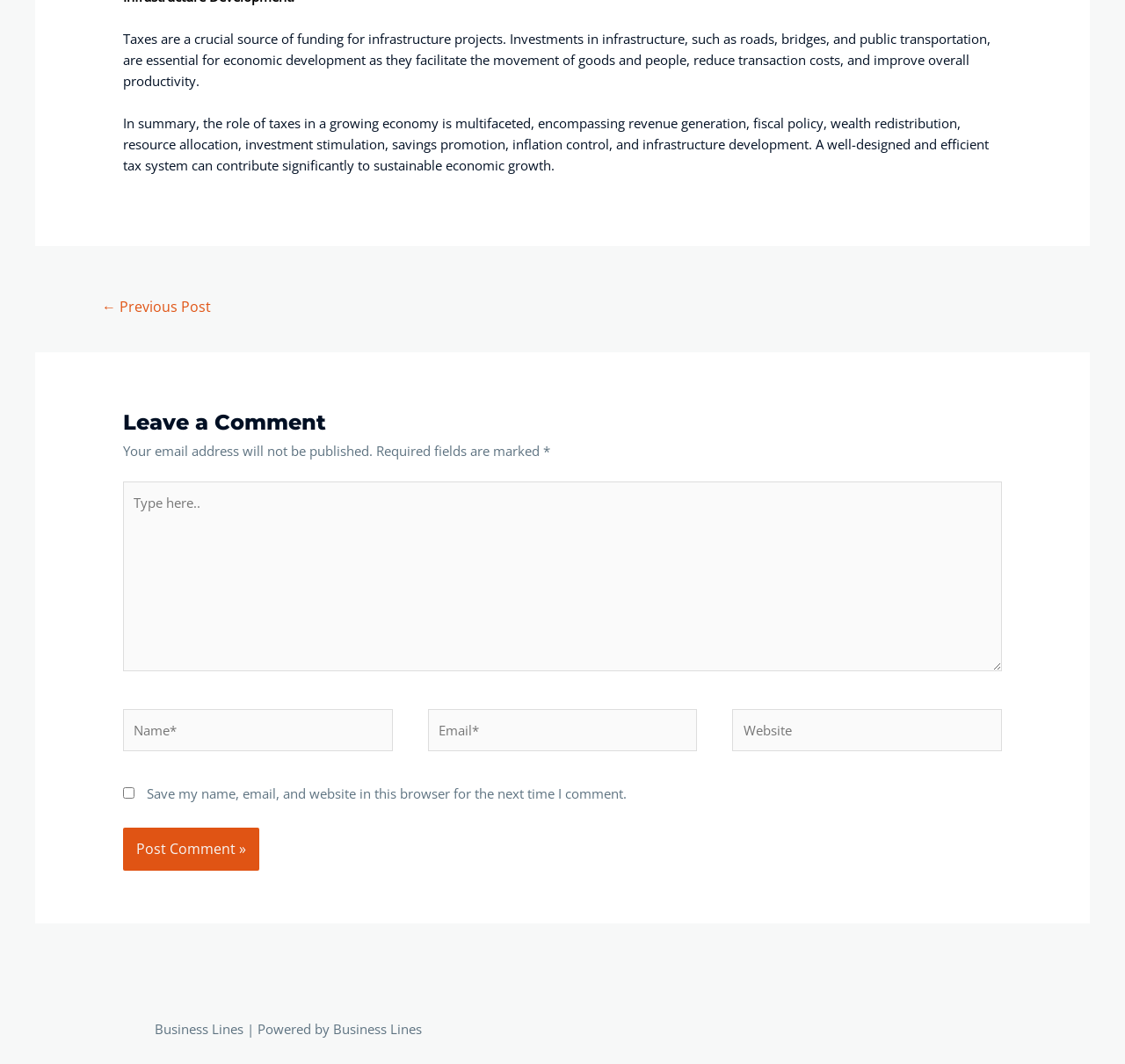Identify the bounding box coordinates for the UI element that matches this description: "← Previous Post".

[0.072, 0.274, 0.206, 0.305]